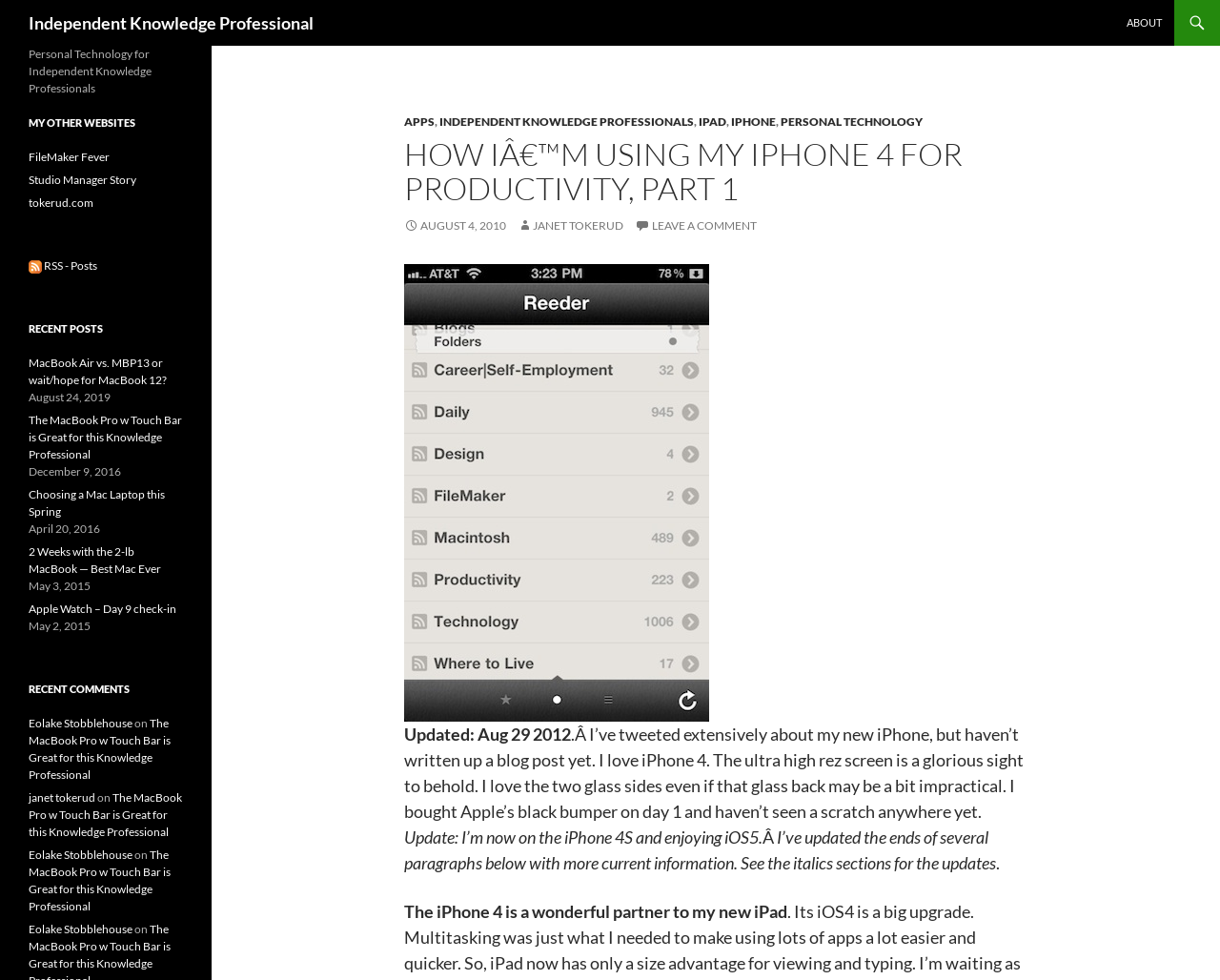Find the bounding box coordinates of the area that needs to be clicked in order to achieve the following instruction: "Check 'Related Posts'". The coordinates should be specified as four float numbers between 0 and 1, i.e., [left, top, right, bottom].

None